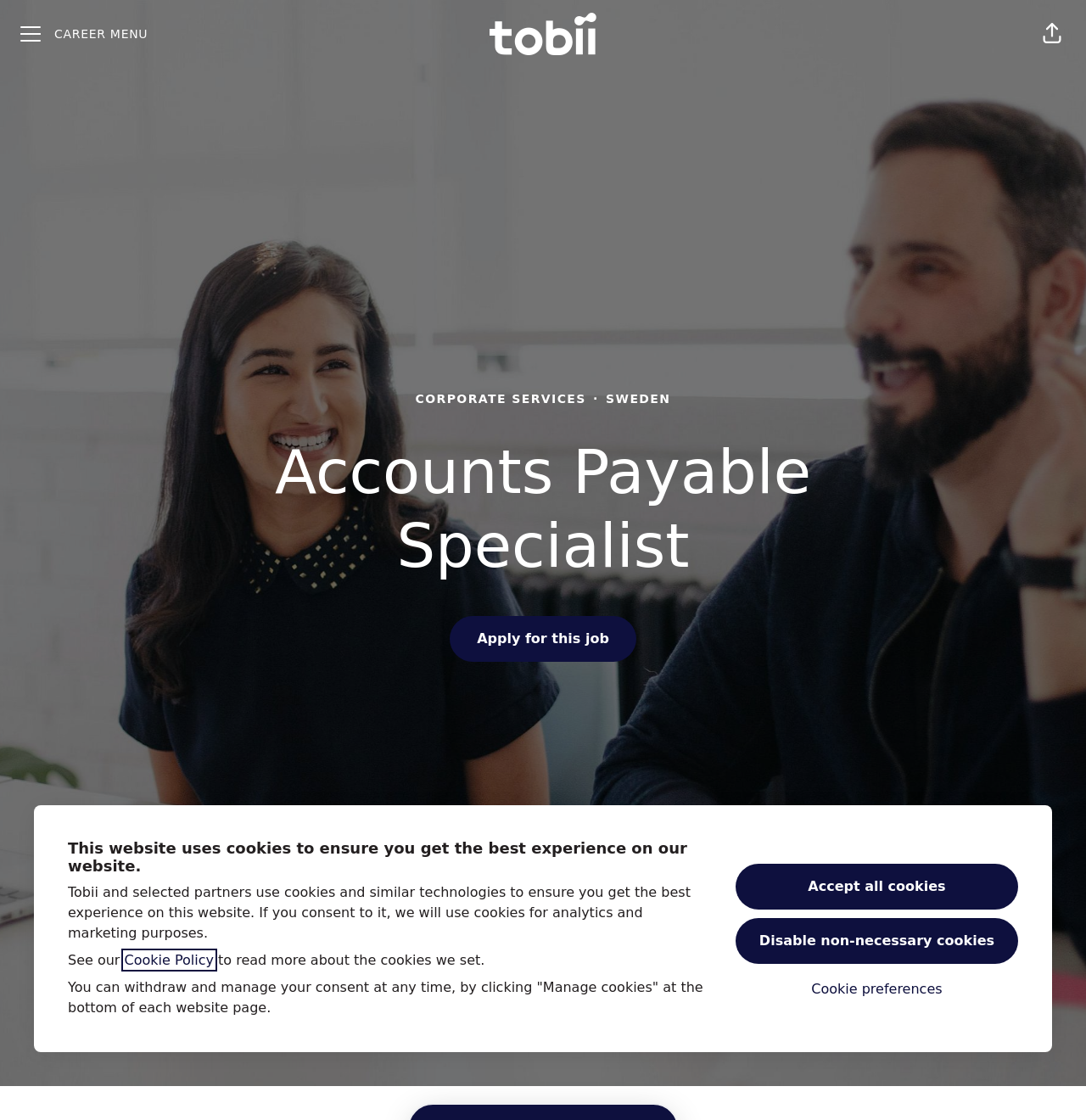Respond with a single word or phrase for the following question: 
What is the country where the corporate services are located?

SWEDEN